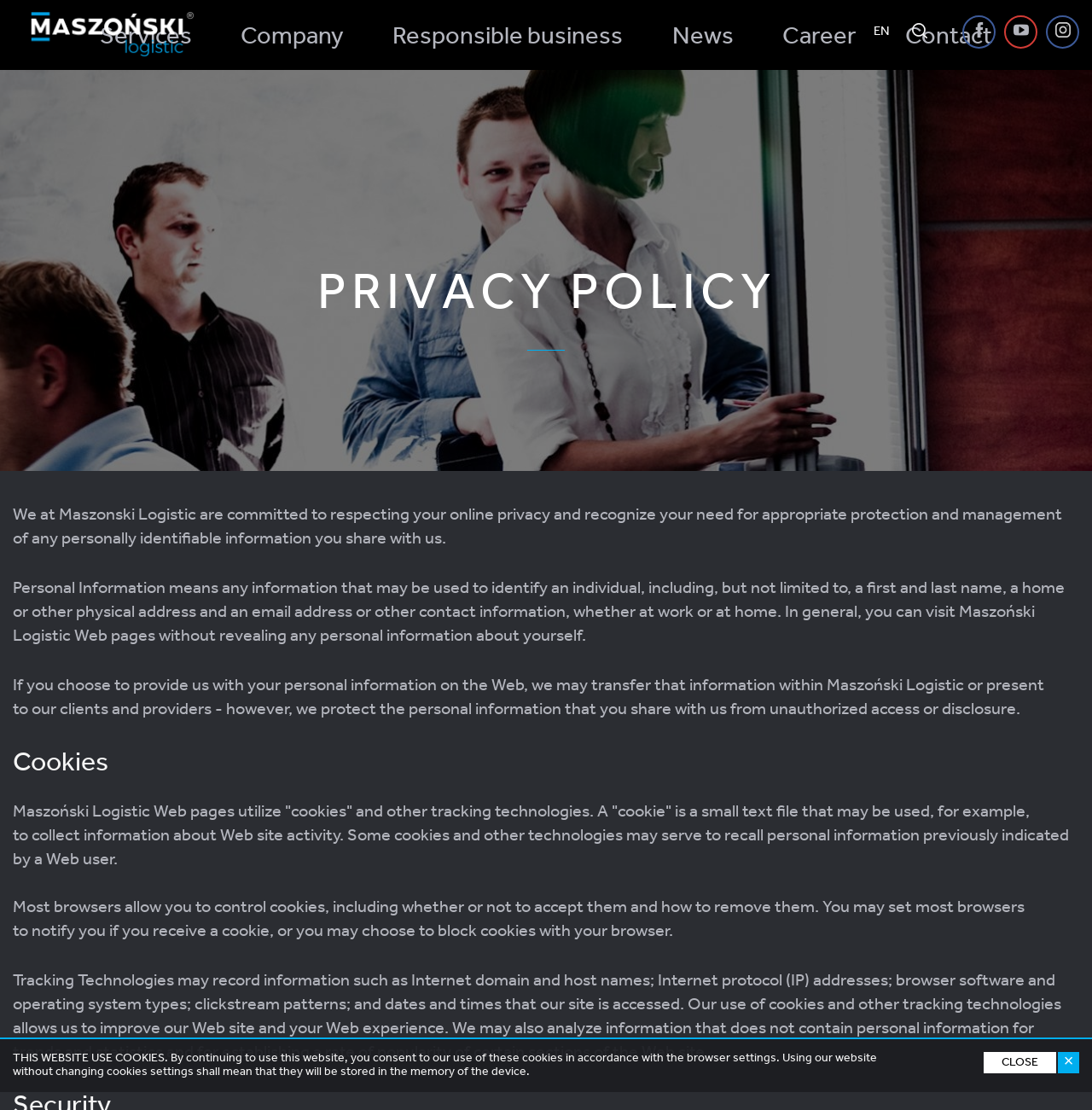Can you find the bounding box coordinates for the element that needs to be clicked to execute this instruction: "Click the instagram link"? The coordinates should be given as four float numbers between 0 and 1, i.e., [left, top, right, bottom].

[0.958, 0.014, 0.988, 0.044]